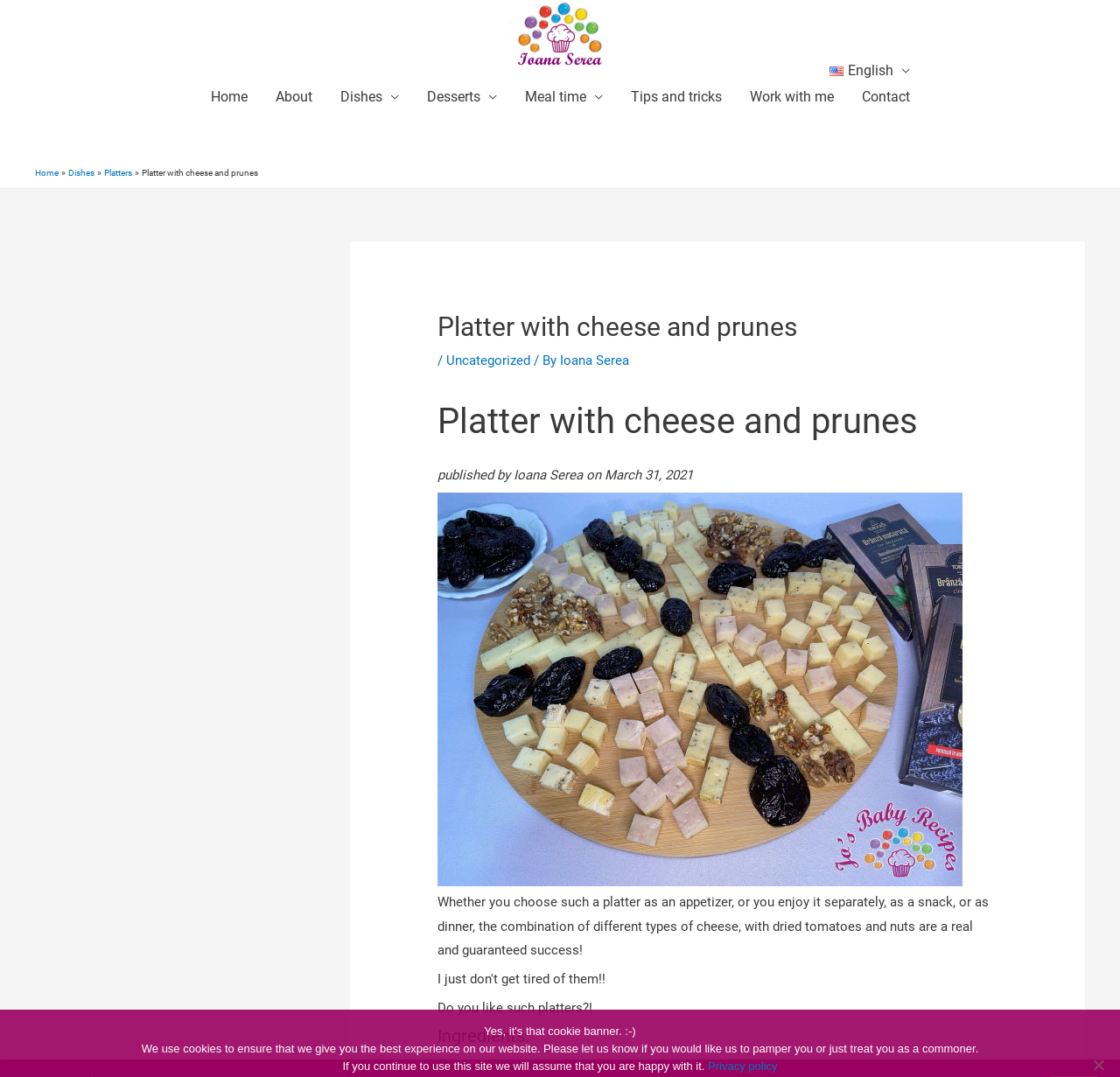Please find the top heading of the webpage and generate its text.

Platter with cheese and prunes